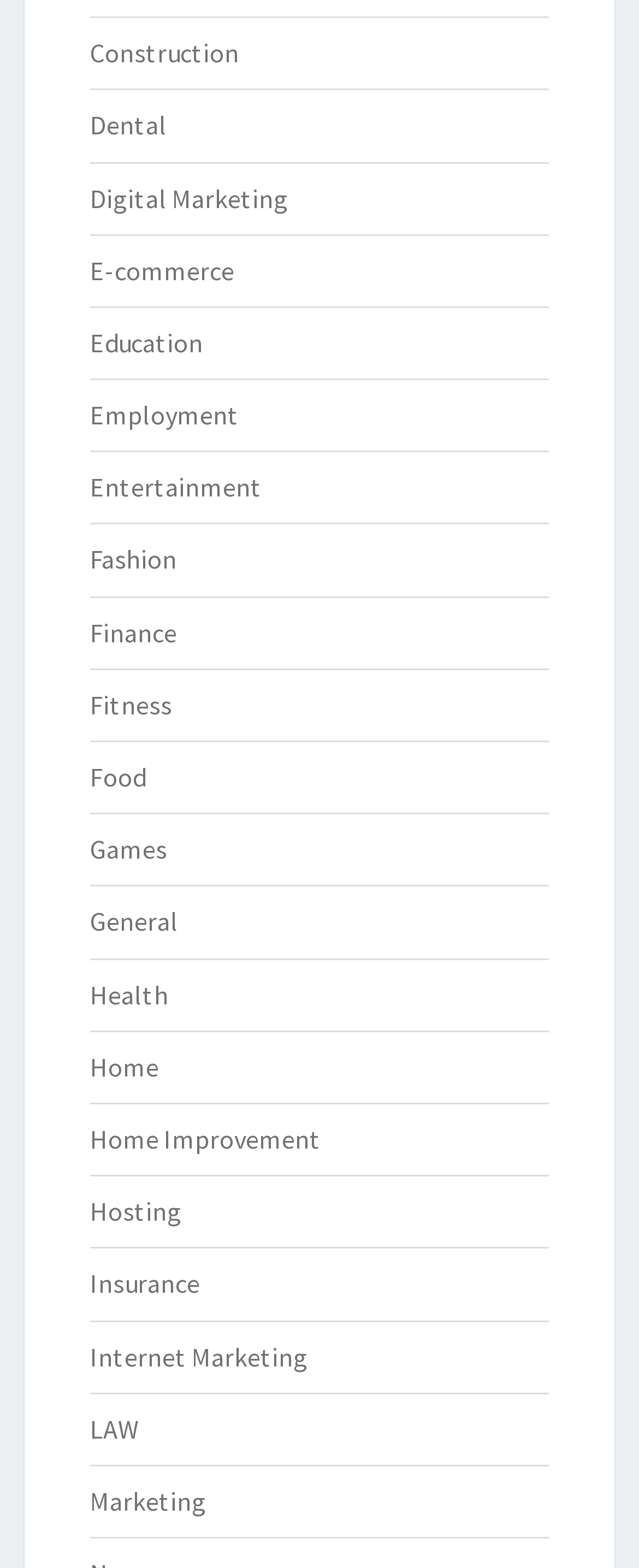Is there a category for Entertainment?
Refer to the screenshot and answer in one word or phrase.

Yes